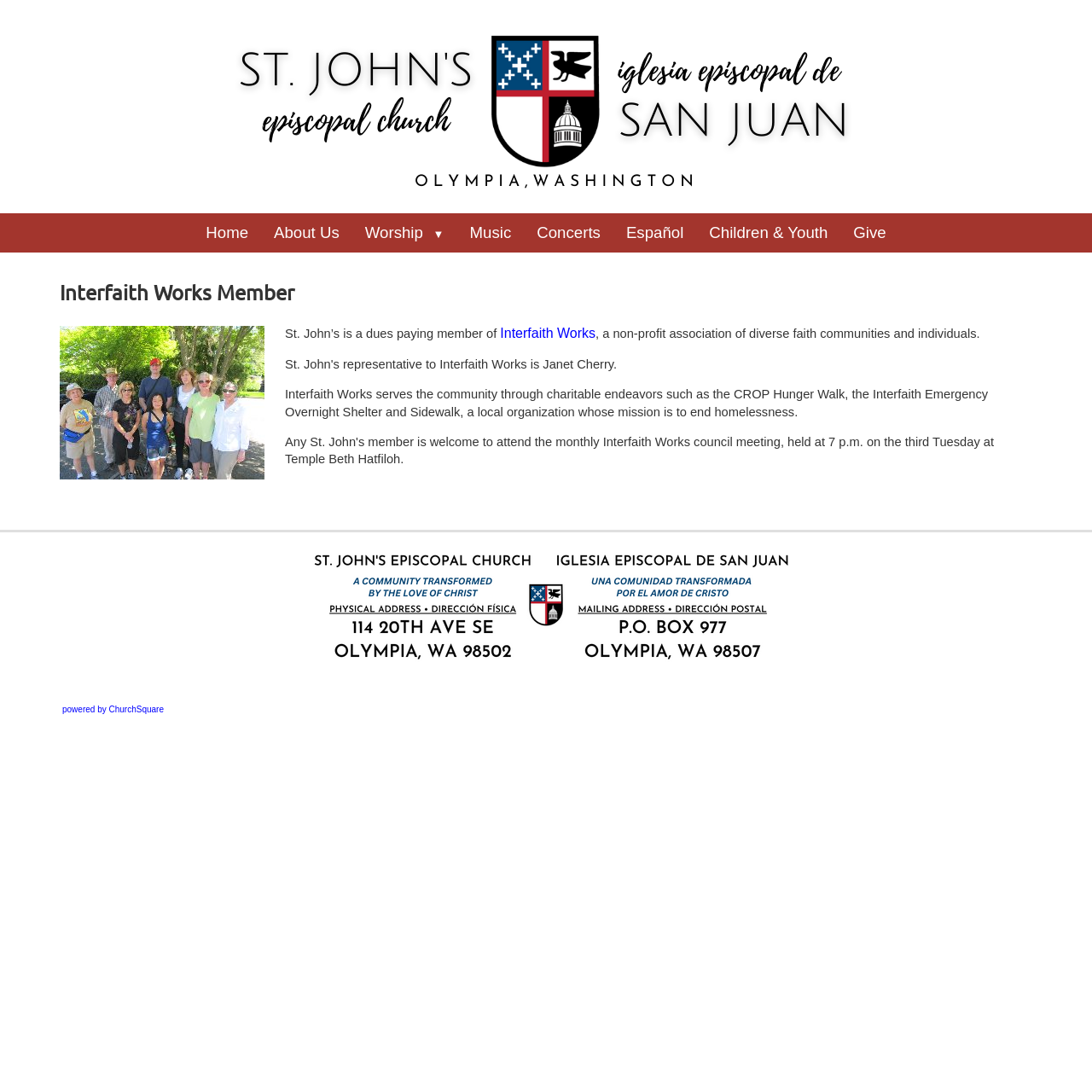Determine the bounding box coordinates of the section I need to click to execute the following instruction: "Click the About Us link". Provide the coordinates as four float numbers between 0 and 1, i.e., [left, top, right, bottom].

[0.239, 0.195, 0.322, 0.231]